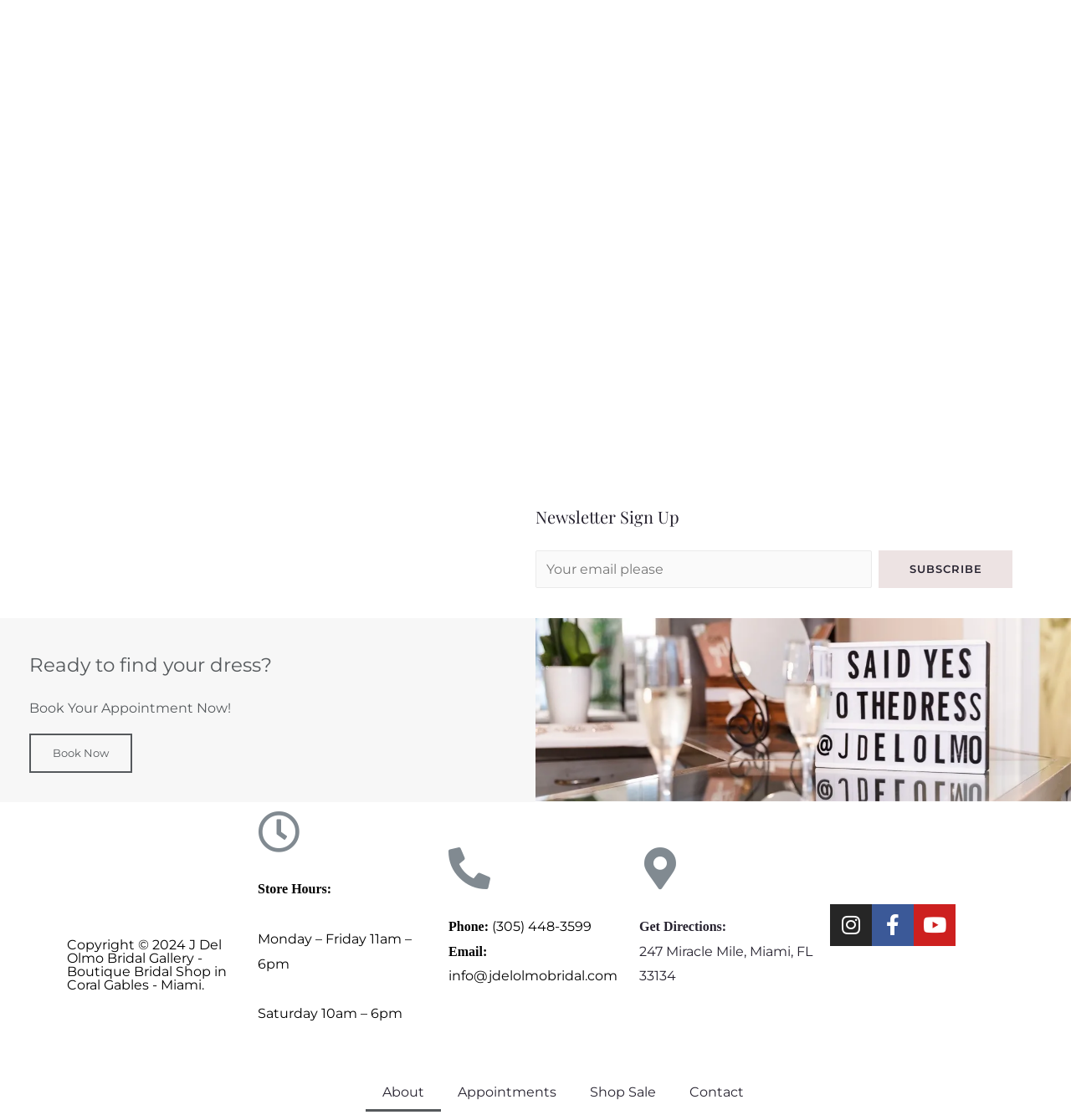Please specify the bounding box coordinates of the element that should be clicked to execute the given instruction: 'Subscribe to the newsletter'. Ensure the coordinates are four float numbers between 0 and 1, expressed as [left, top, right, bottom].

[0.82, 0.492, 0.945, 0.525]